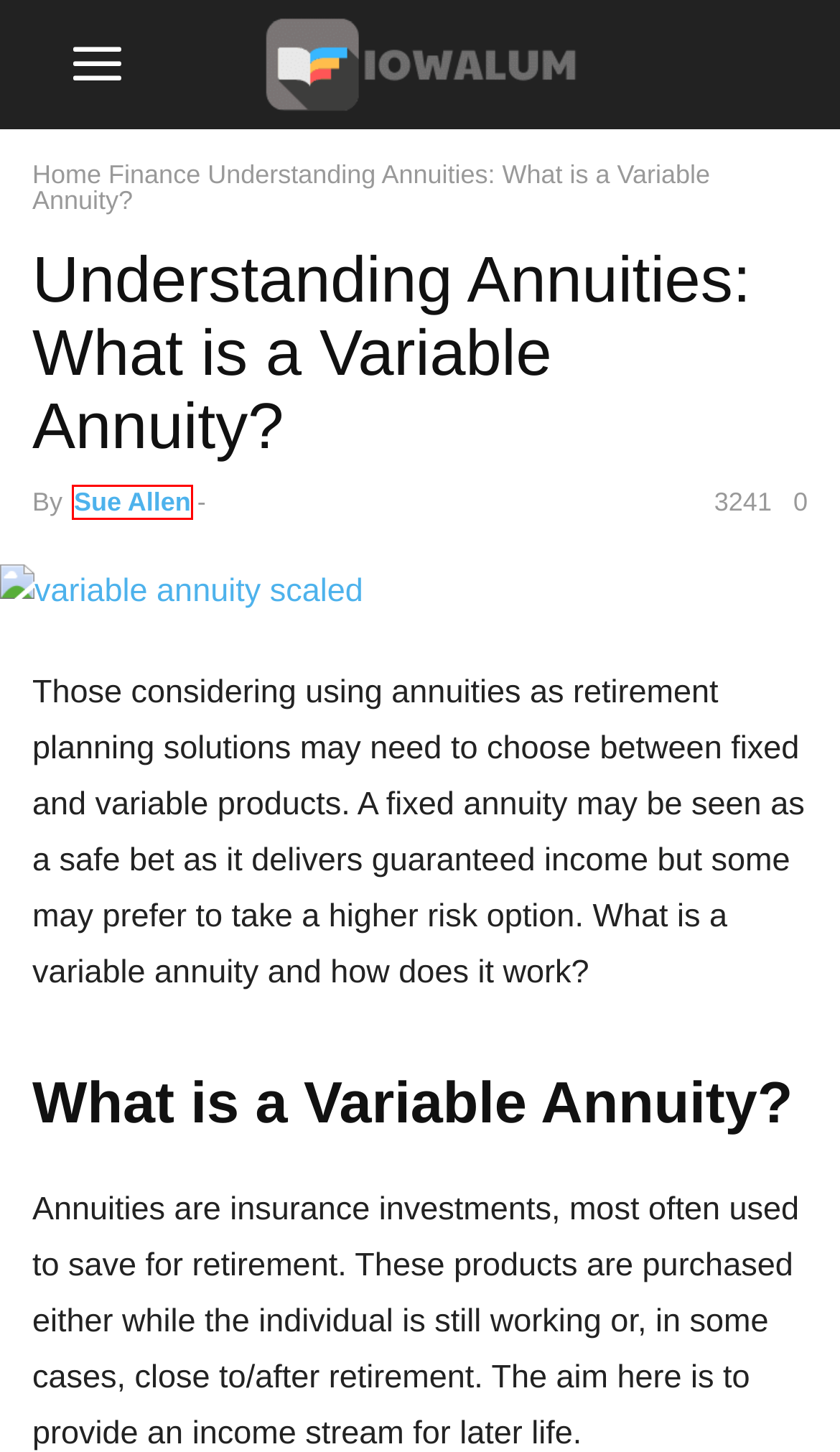Analyze the screenshot of a webpage featuring a red rectangle around an element. Pick the description that best fits the new webpage after interacting with the element inside the red bounding box. Here are the candidates:
A. Defined Benefit Pension Plans: What is a Cash Balance Plan?
B. What Life Insurance Is Best For You?
C. What is a Volcano and How do they Form?
D. IOWALUM ⋆ A Q&A Blog Shared by Iowa Students - Iowalum.com
E. Finance Archives ⋆ IOWALUM
F. What is an Automated Trading Robot?
G. What Is A Direct Deposit?
H. Sue Allen, Author at IOWALUM

H